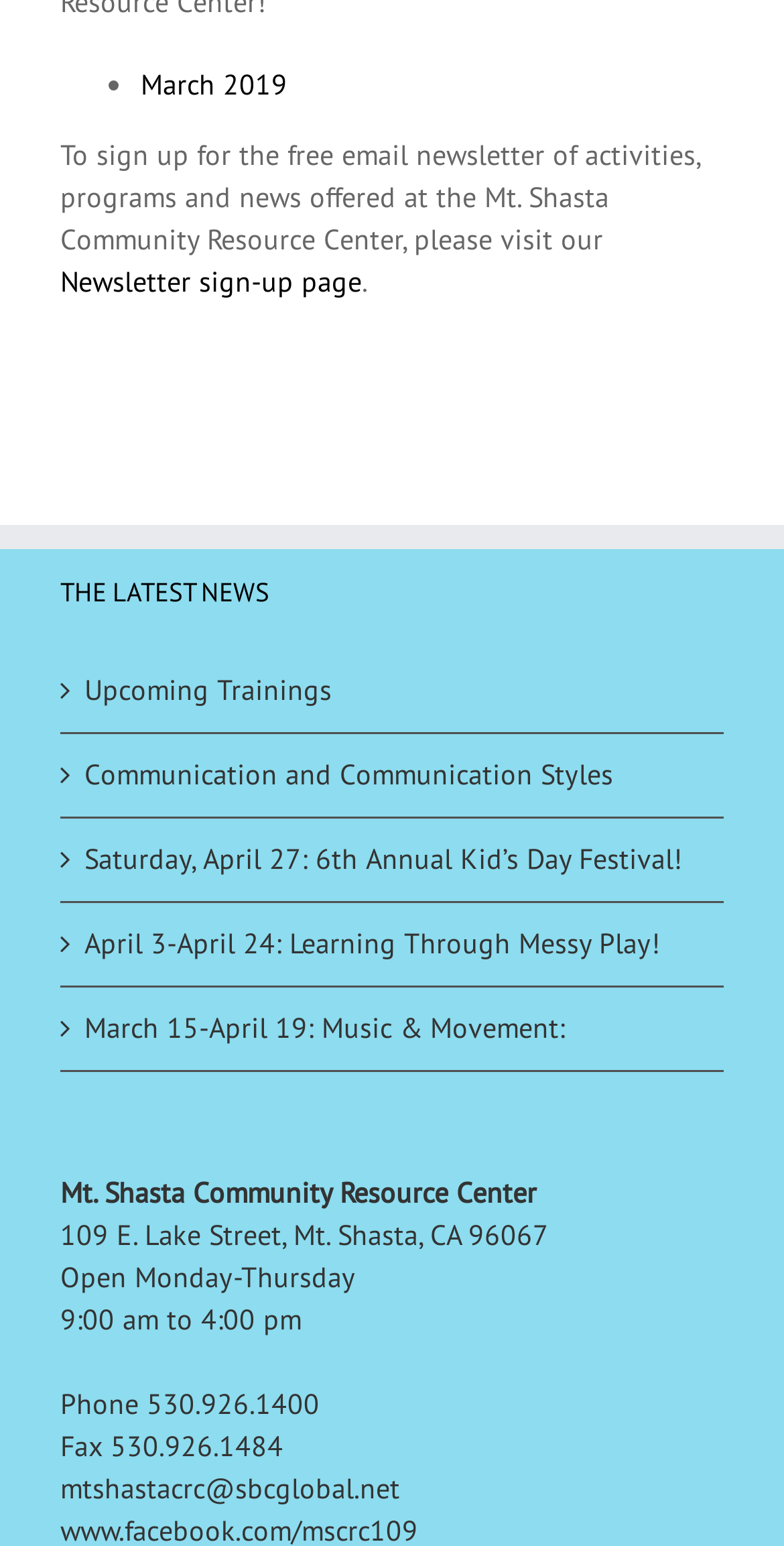Answer the question with a brief word or phrase:
What is the email address of the community center?

mtshastacrc@sbcglobal.net